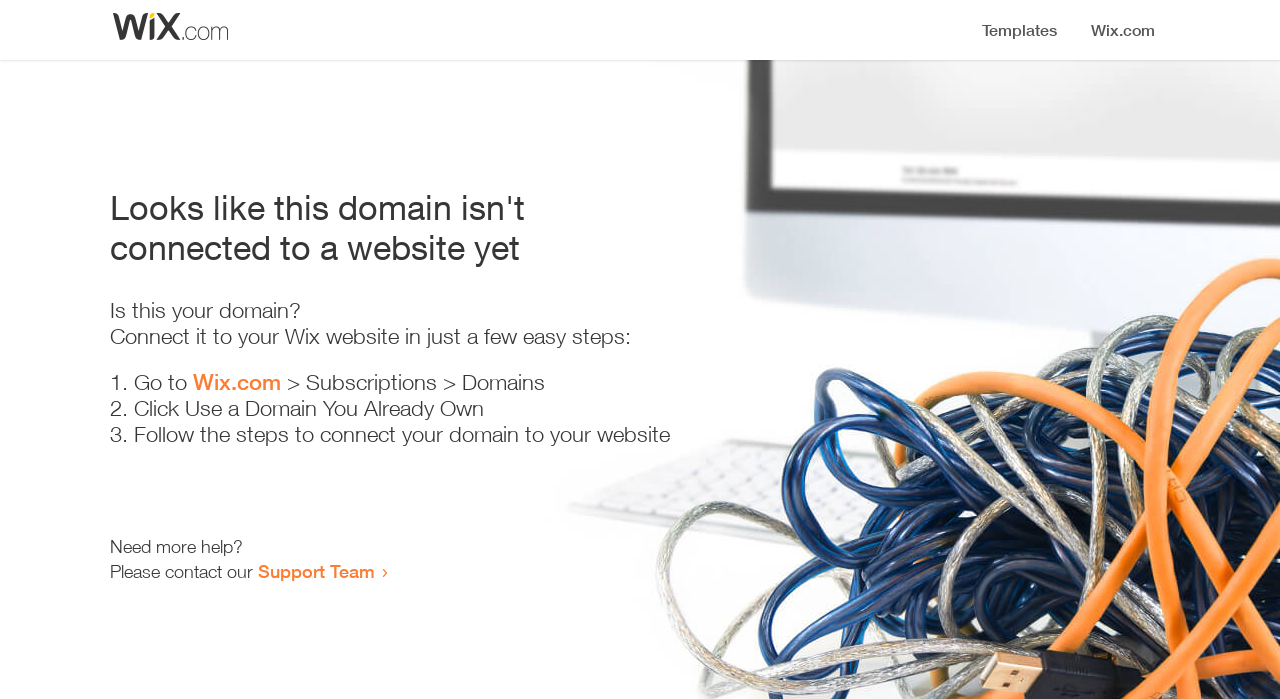Carefully observe the image and respond to the question with a detailed answer:
How many steps are required to connect the domain?

The webpage provides a list of steps to connect the domain, which includes 3 list markers, indicating that 3 steps are required to connect the domain.